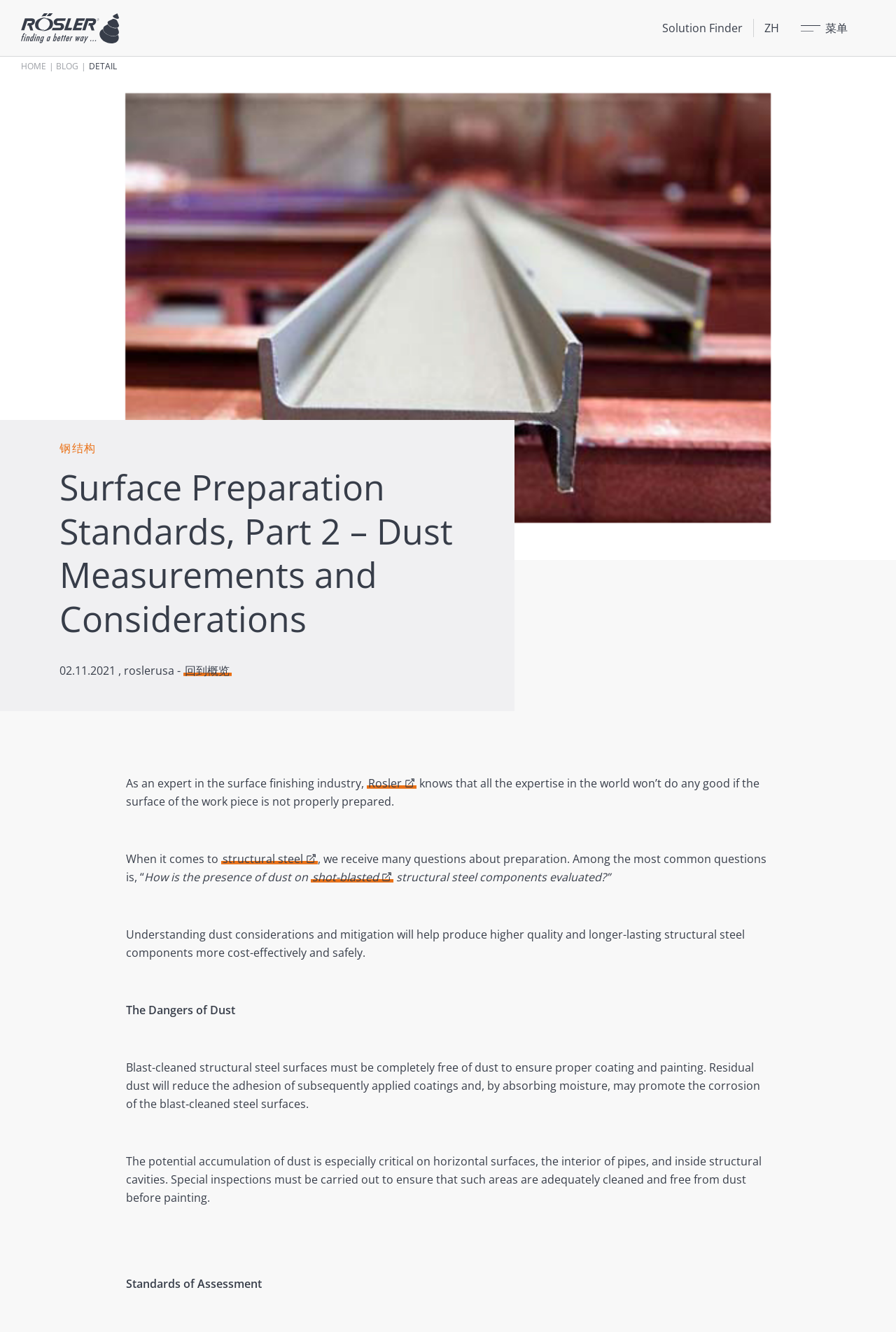By analyzing the image, answer the following question with a detailed response: What is the purpose of special inspections?

According to the webpage, special inspections must be carried out to ensure that areas such as horizontal surfaces, the interior of pipes, and inside structural cavities are adequately cleaned and free from dust before painting.